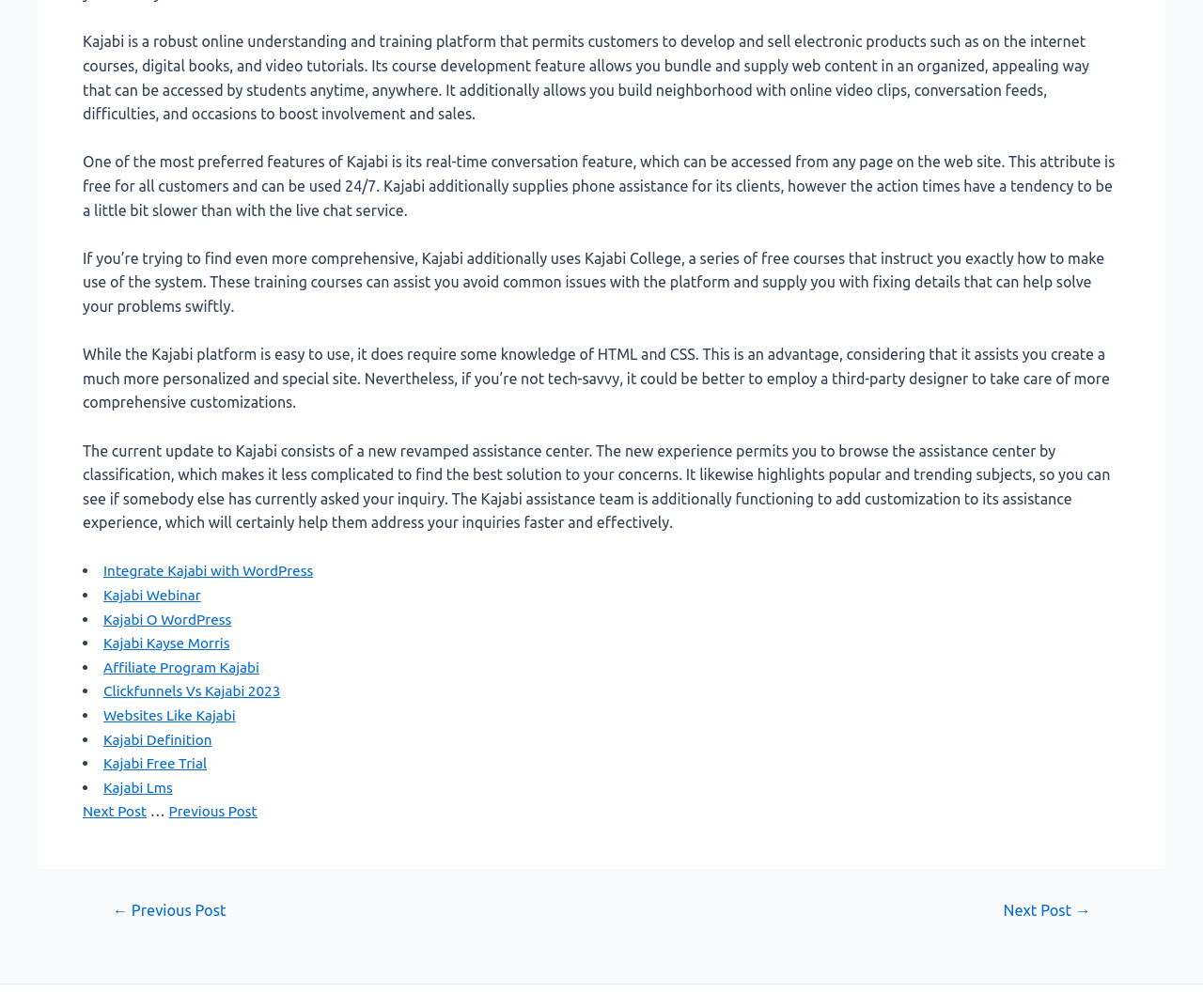Find the bounding box coordinates of the UI element according to this description: "Clickfunnels Vs Kajabi 2023".

[0.086, 0.677, 0.24, 0.694]